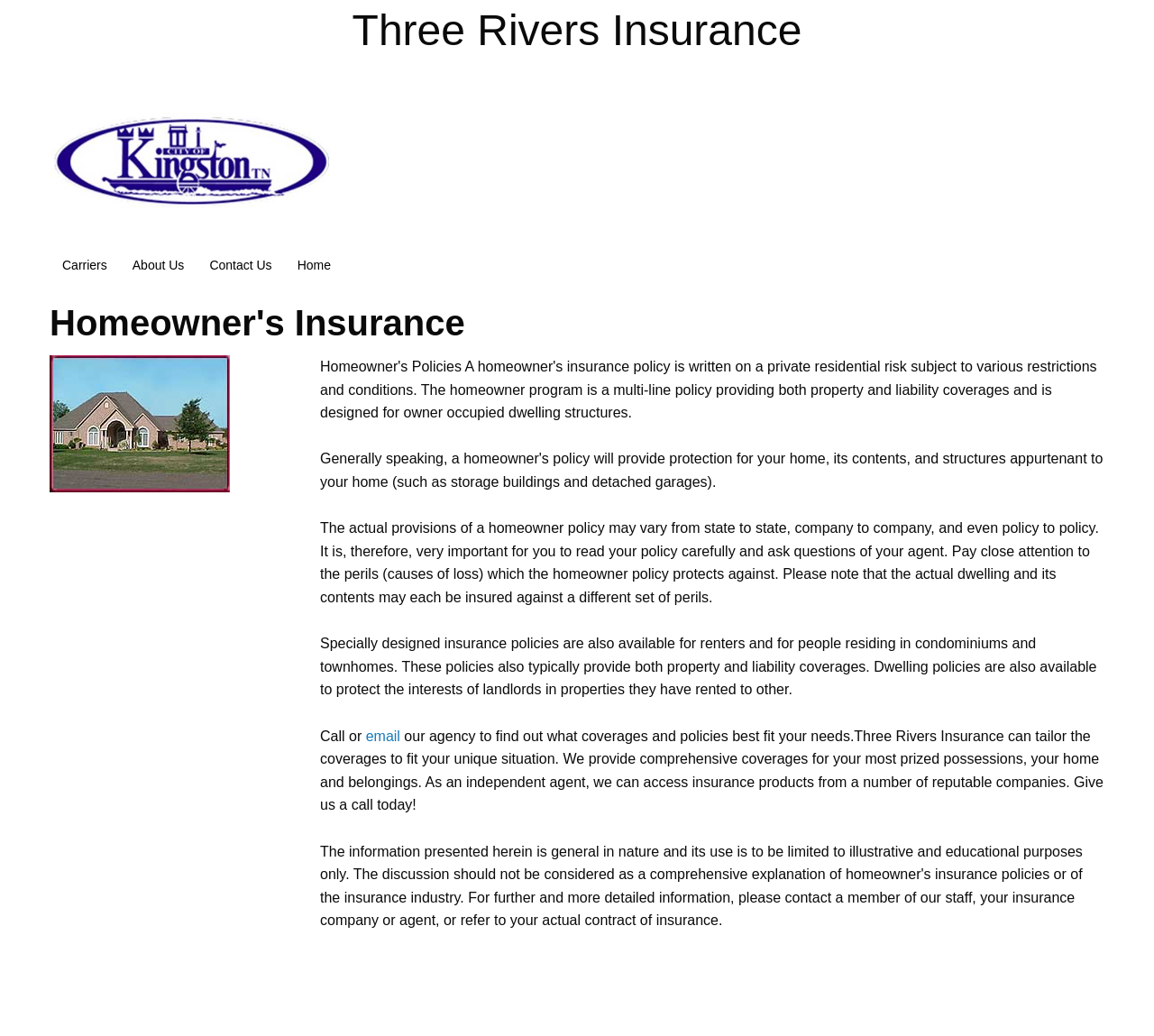Using the description "Podcasts", predict the bounding box of the relevant HTML element.

None